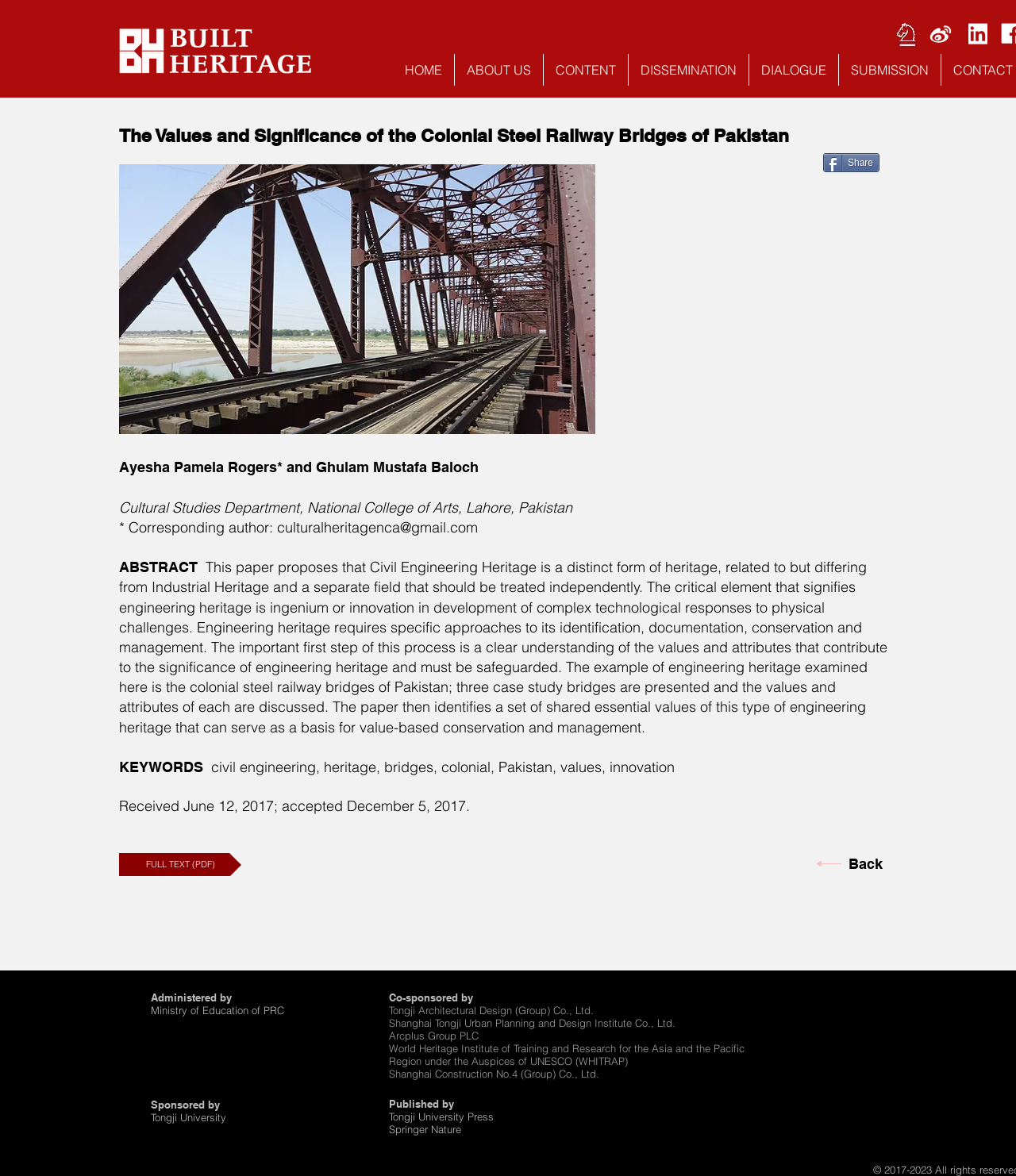Please identify the bounding box coordinates of the clickable area that will allow you to execute the instruction: "Click the 'HOME' link".

[0.387, 0.046, 0.447, 0.073]